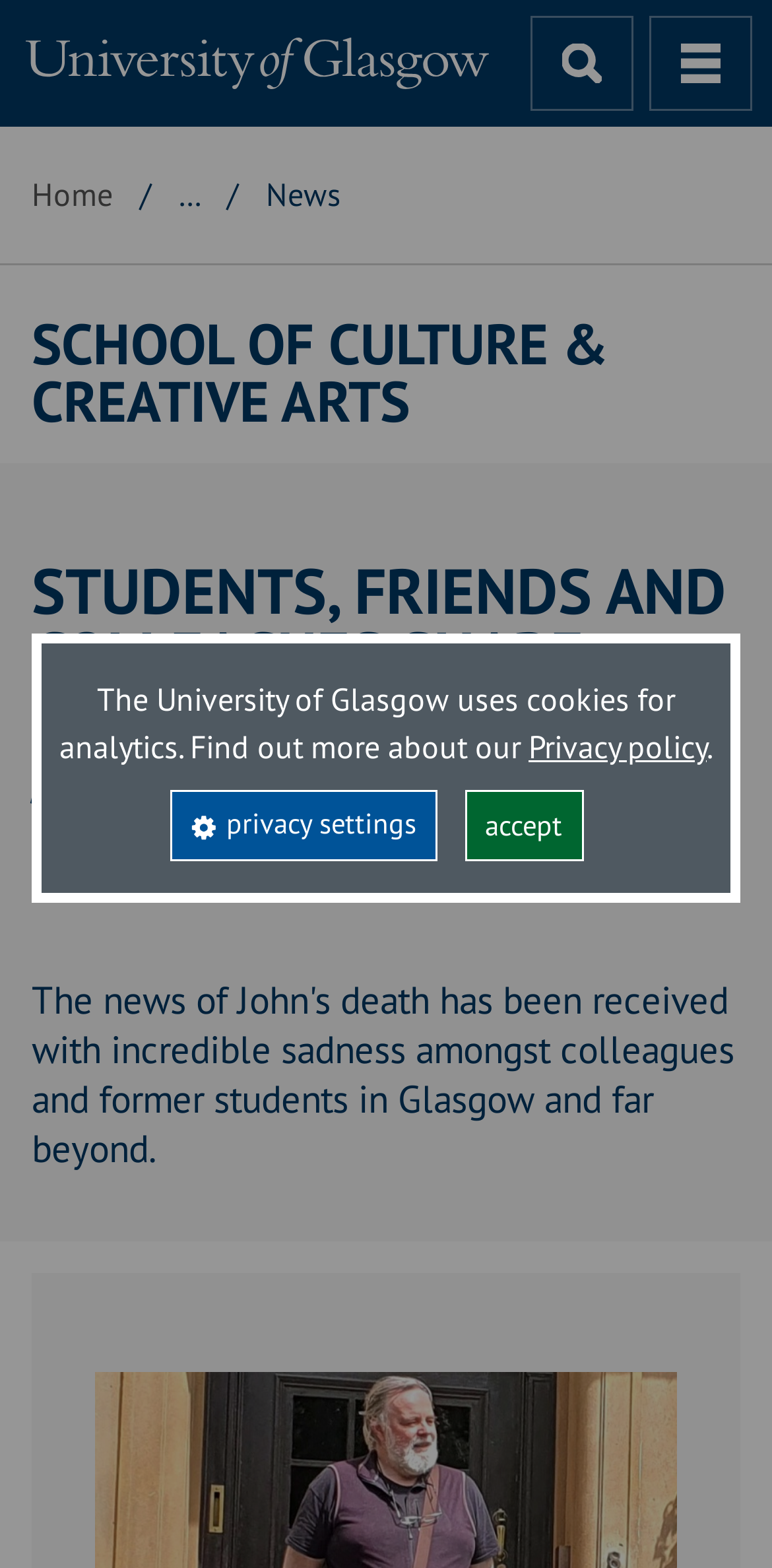Look at the image and give a detailed response to the following question: Is there a search function?

I found the answer by looking at the button element with the text 'open search' and the accompanying Search icon, indicating the presence of a search function.